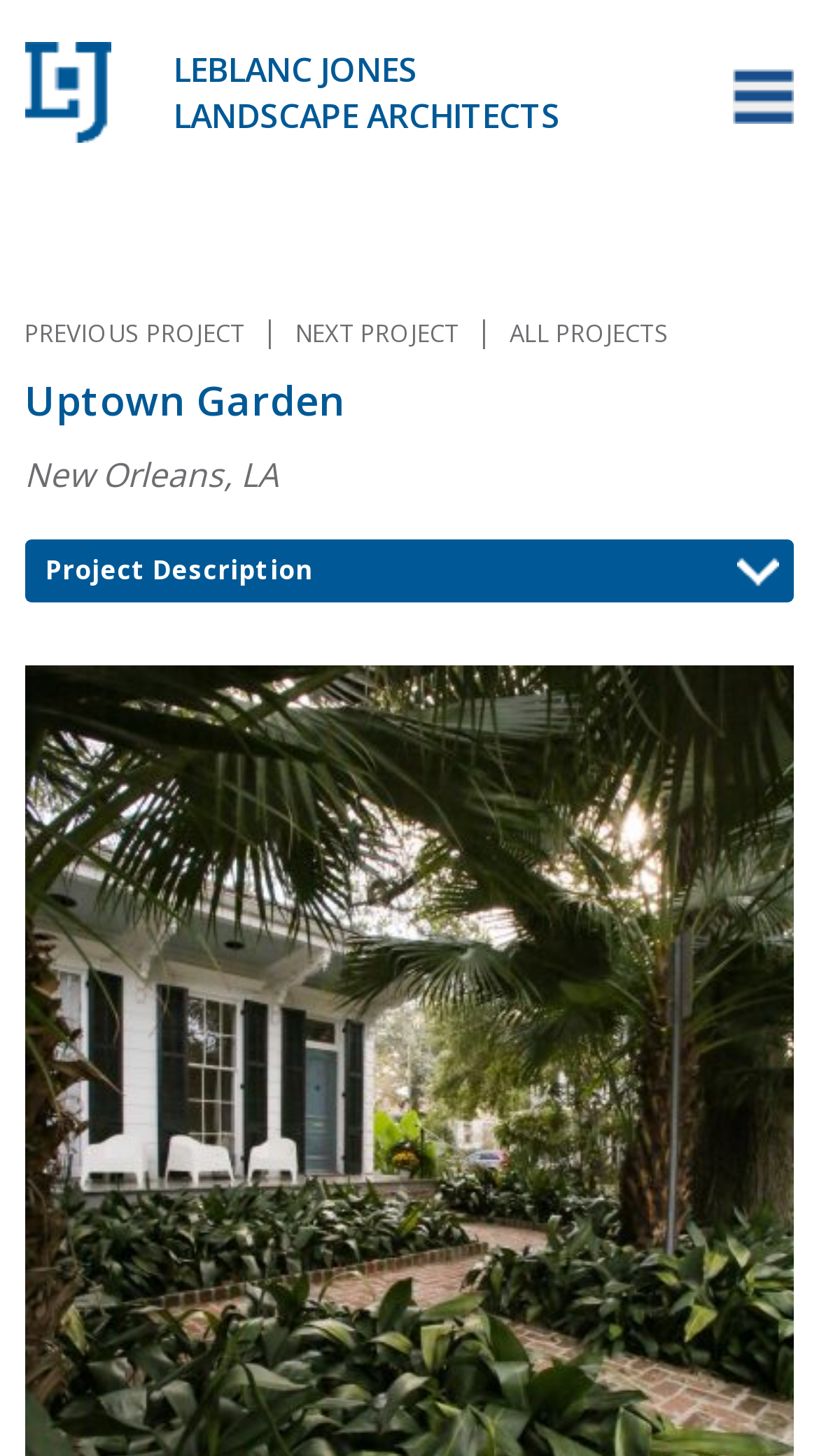What is the purpose of the button in the top right corner? From the image, respond with a single word or brief phrase.

Open Menu